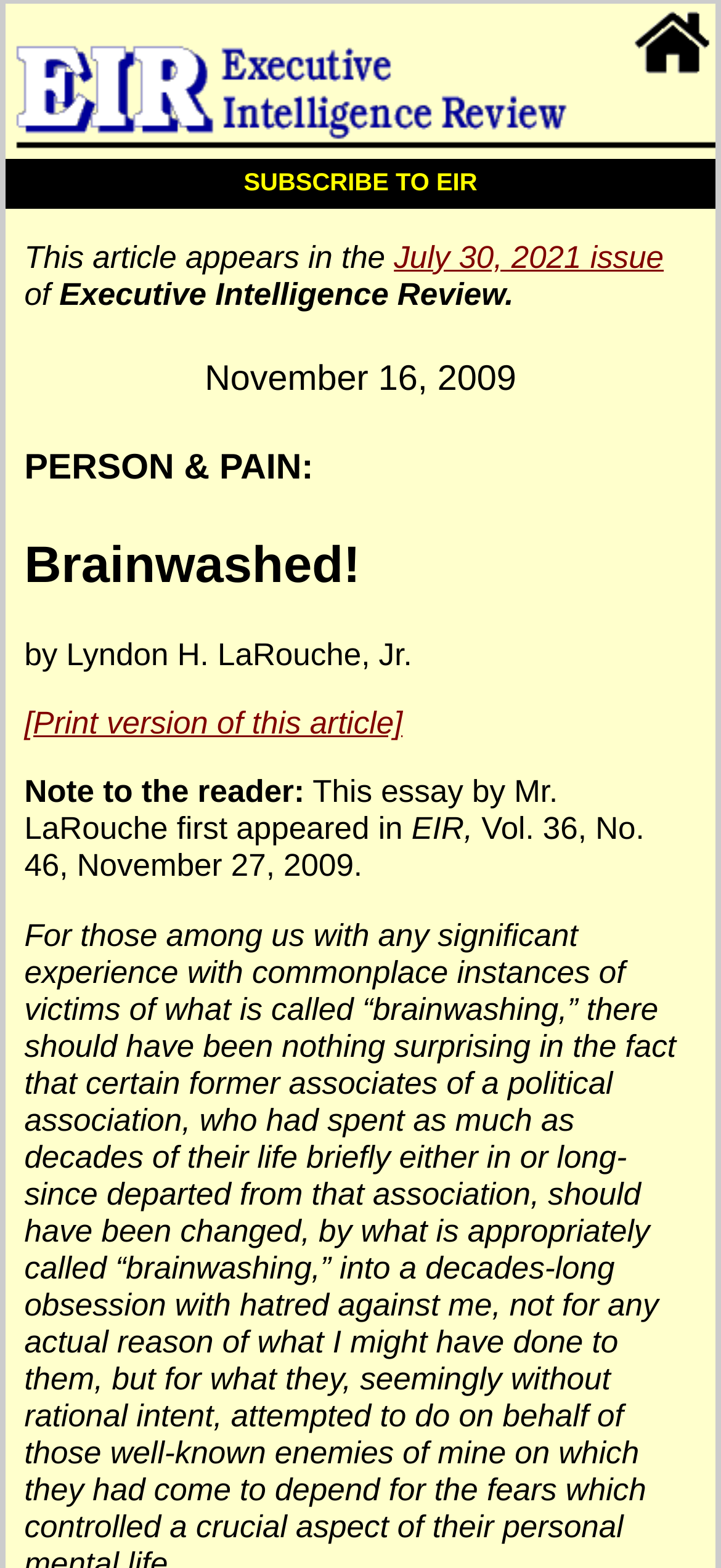Using the description "SUBSCRIBE TO EIR", predict the bounding box of the relevant HTML element.

[0.008, 0.106, 0.992, 0.128]